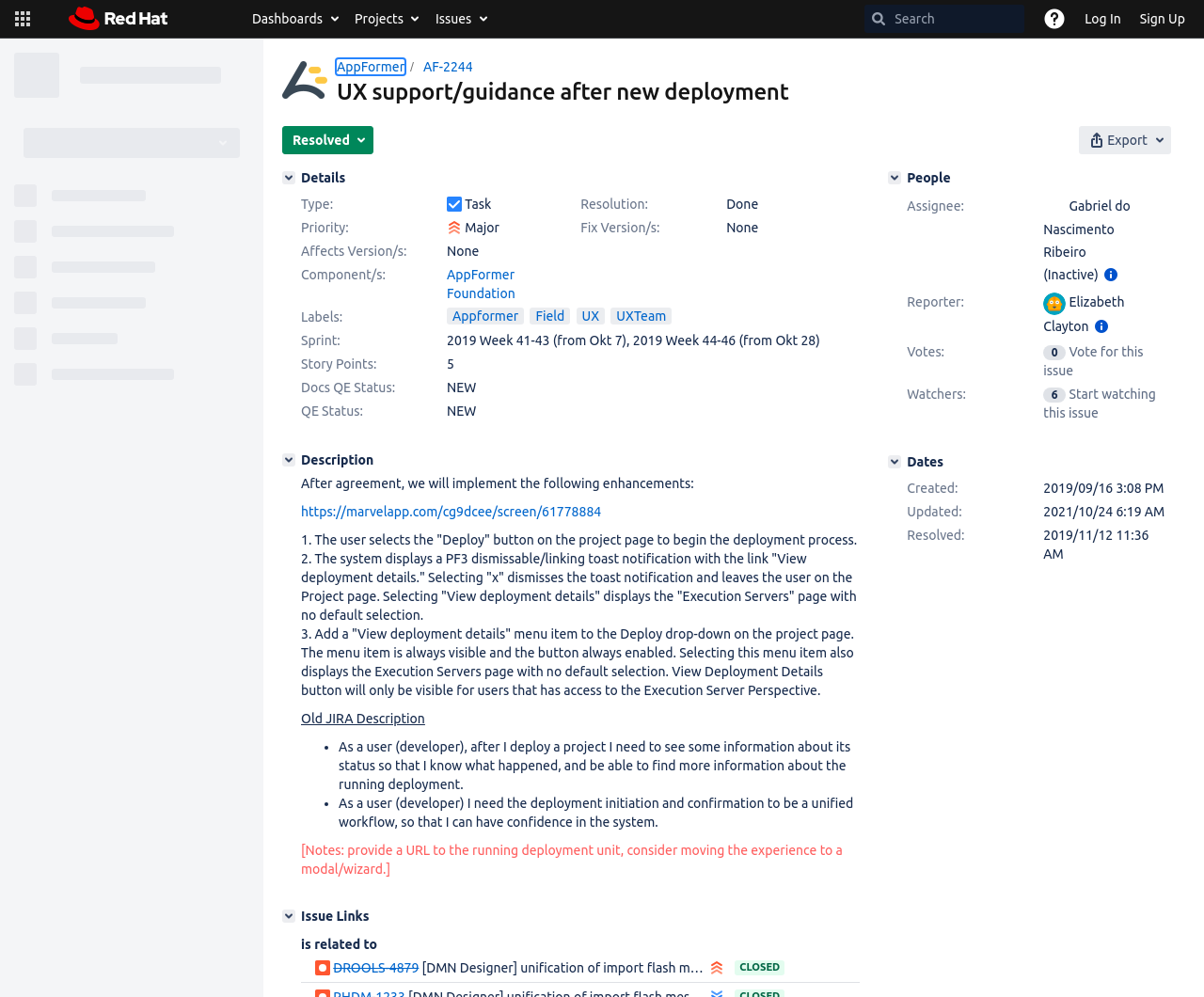Find the bounding box of the UI element described as follows: "aria-label="Go to home page"".

[0.045, 0.0, 0.186, 0.038]